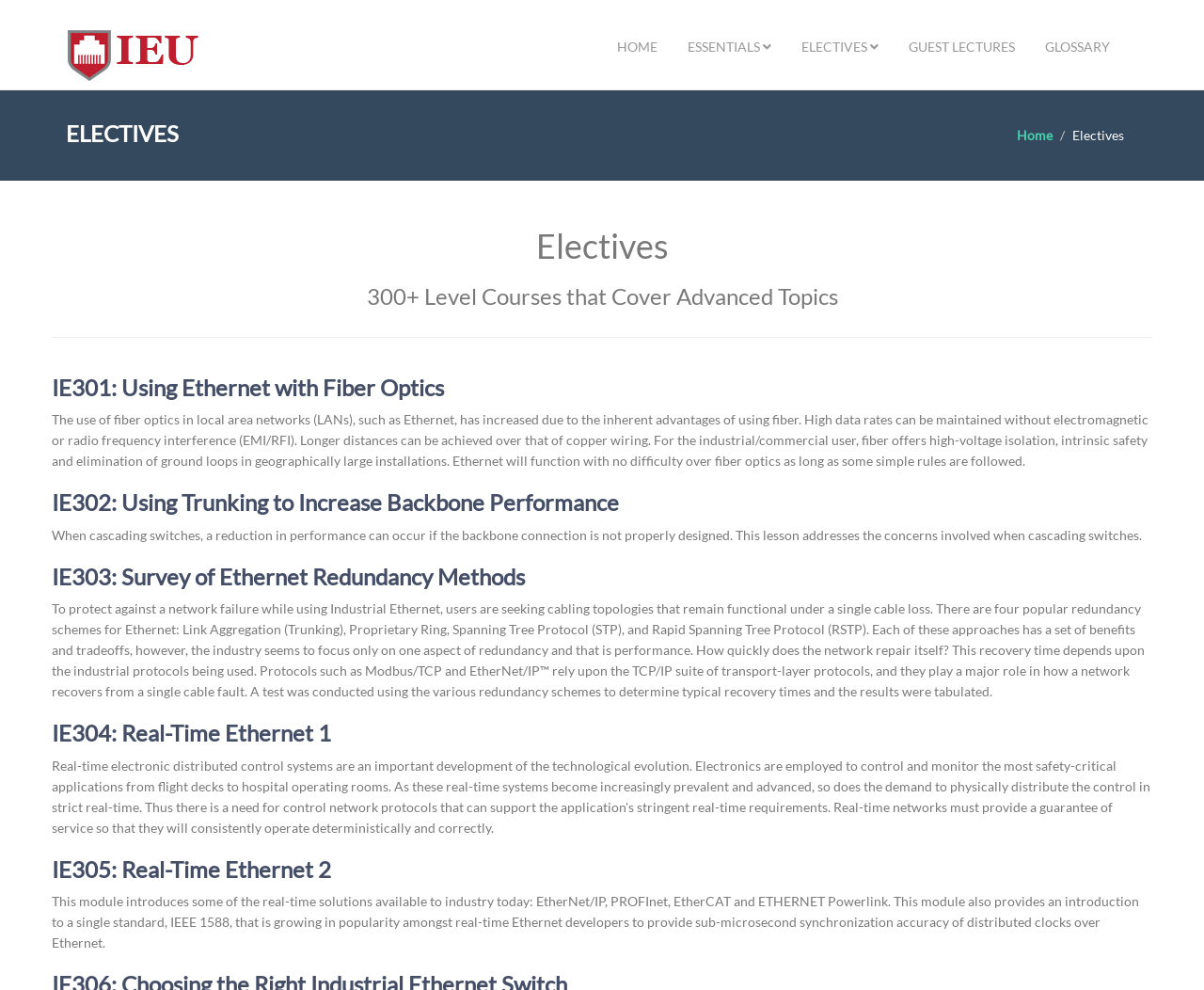Reply to the question with a single word or phrase:
What is the name of the first elective course?

IE301